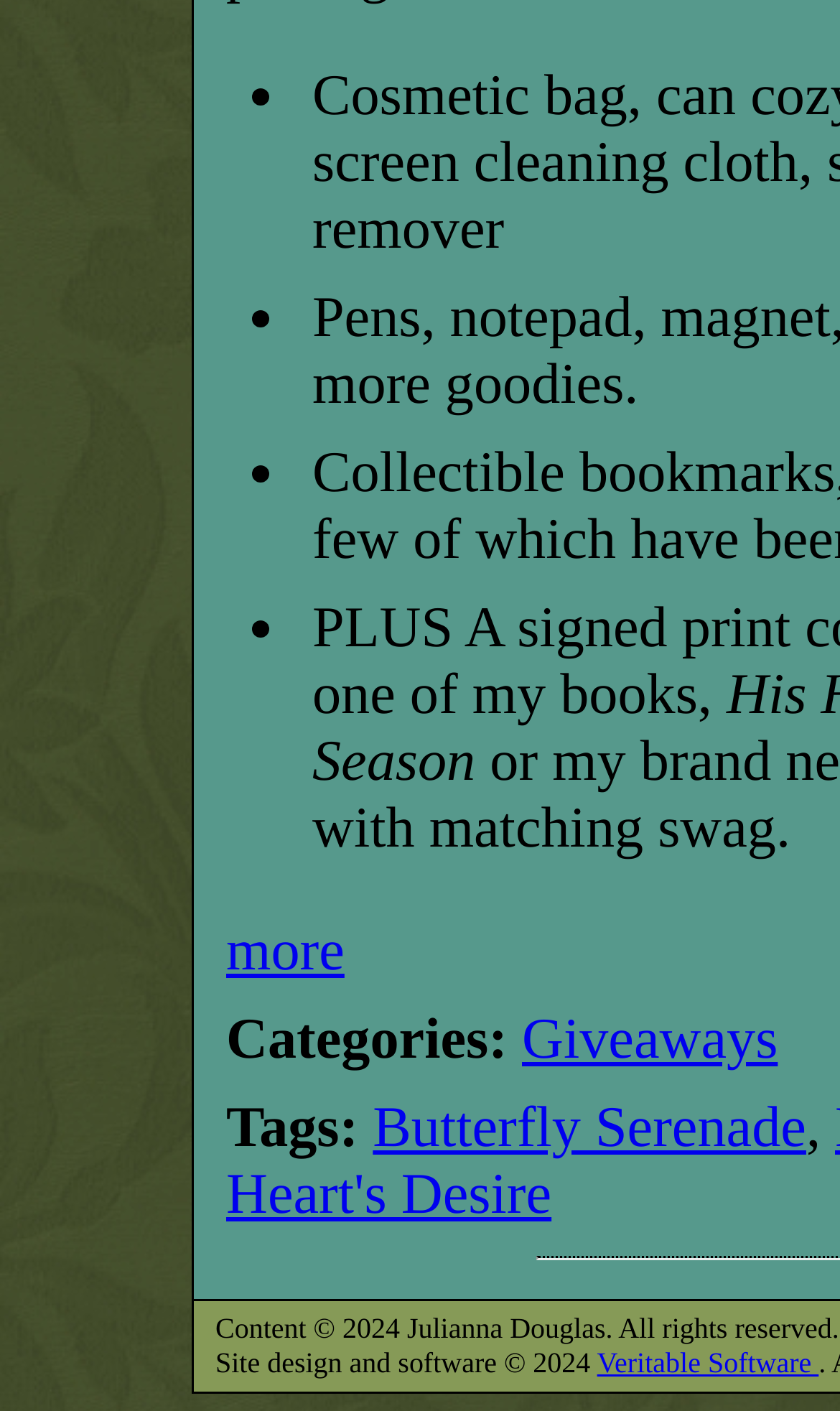What is the phrase after 'one of my books,'?
Could you give a comprehensive explanation in response to this question?

The phrase 'one of my books,' is followed by 'with matching swag', which is a static text element located on the webpage.